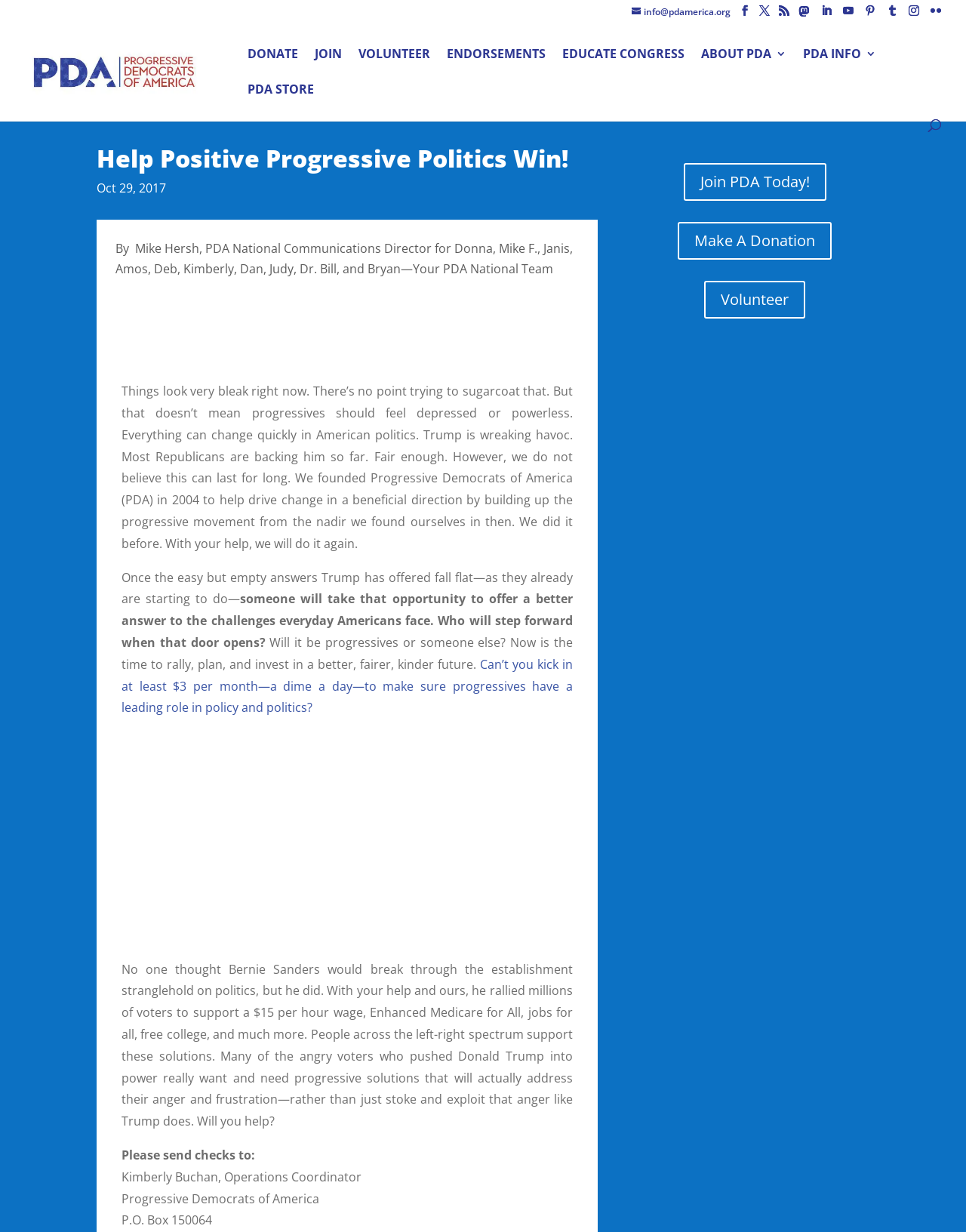Generate the text content of the main heading of the webpage.

Help Positive Progressive Politics Win!